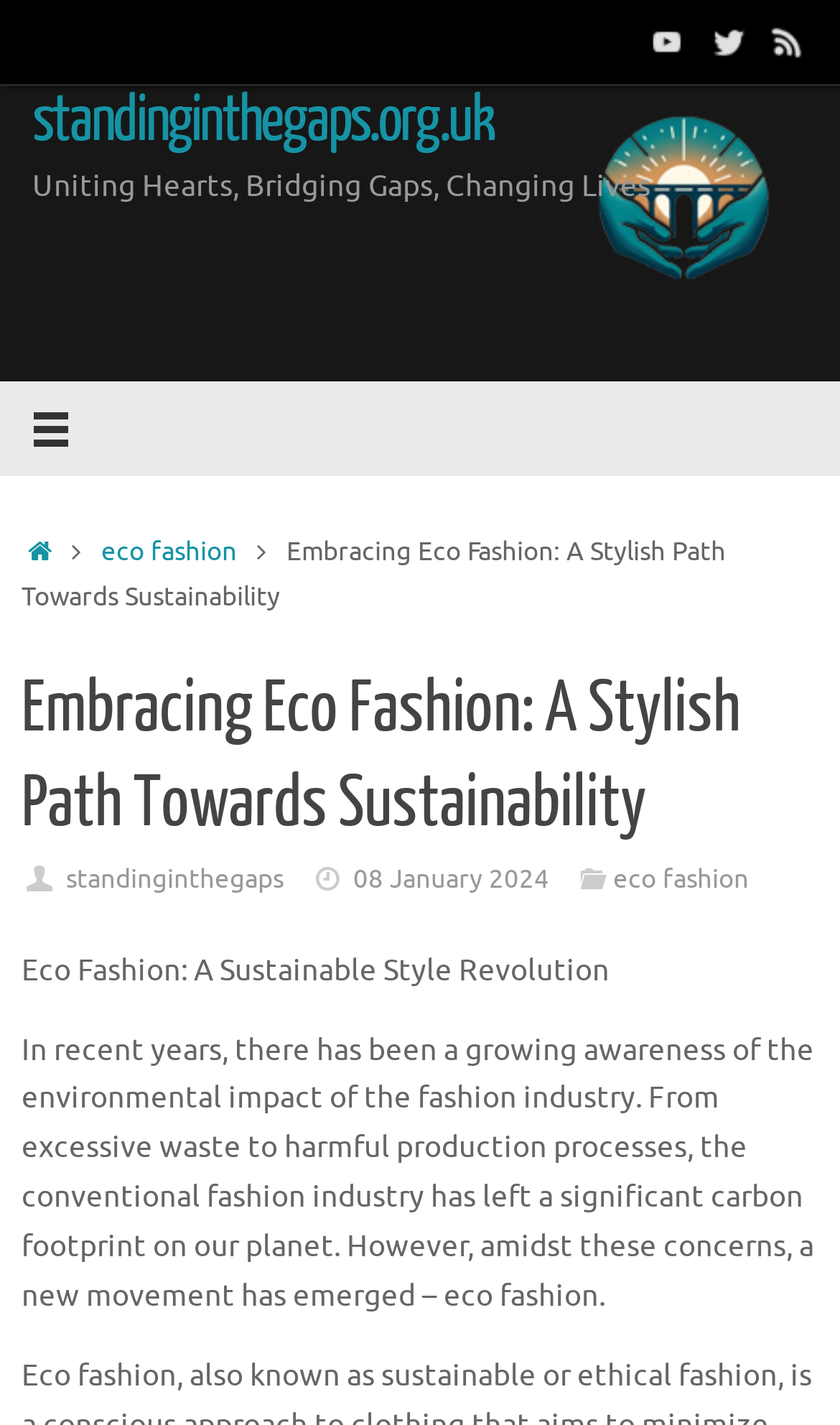Locate the bounding box coordinates of the area where you should click to accomplish the instruction: "Explore OPI Cosmetics".

None